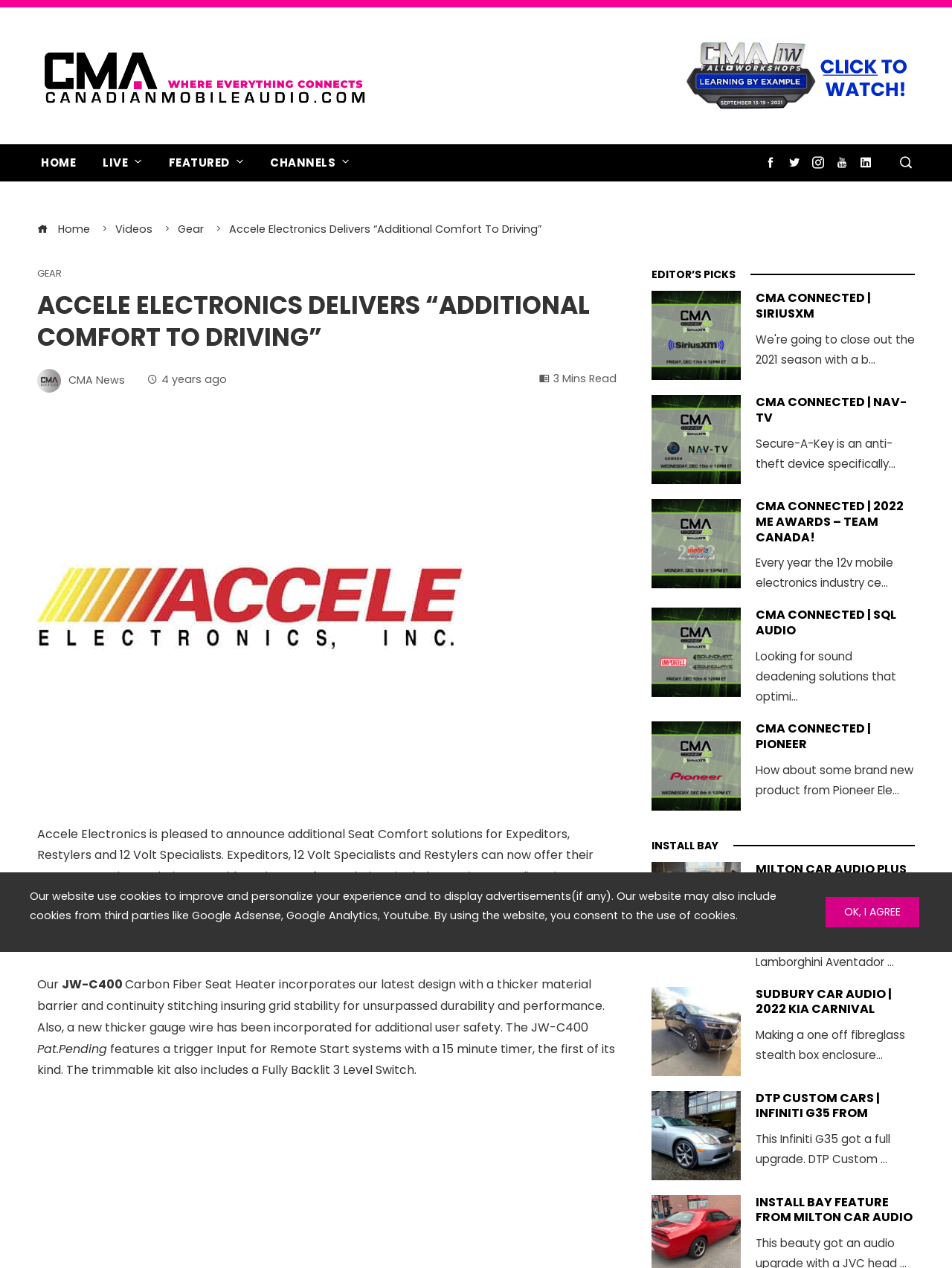Provide the bounding box coordinates of the HTML element described as: "human body". The bounding box coordinates should be four float numbers between 0 and 1, i.e., [left, top, right, bottom].

None